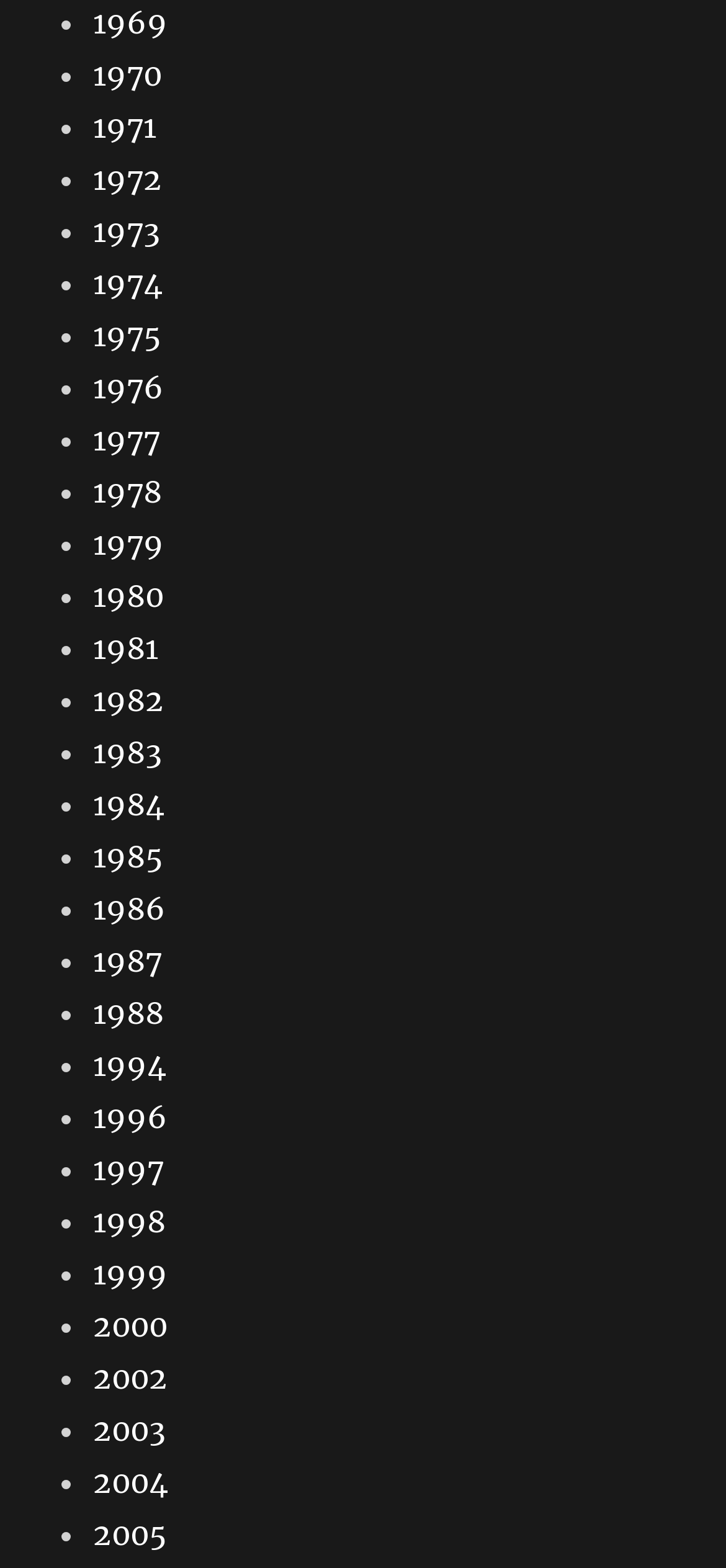What is the purpose of the bullet points on the webpage?
Based on the visual content, answer with a single word or a brief phrase.

To separate the years